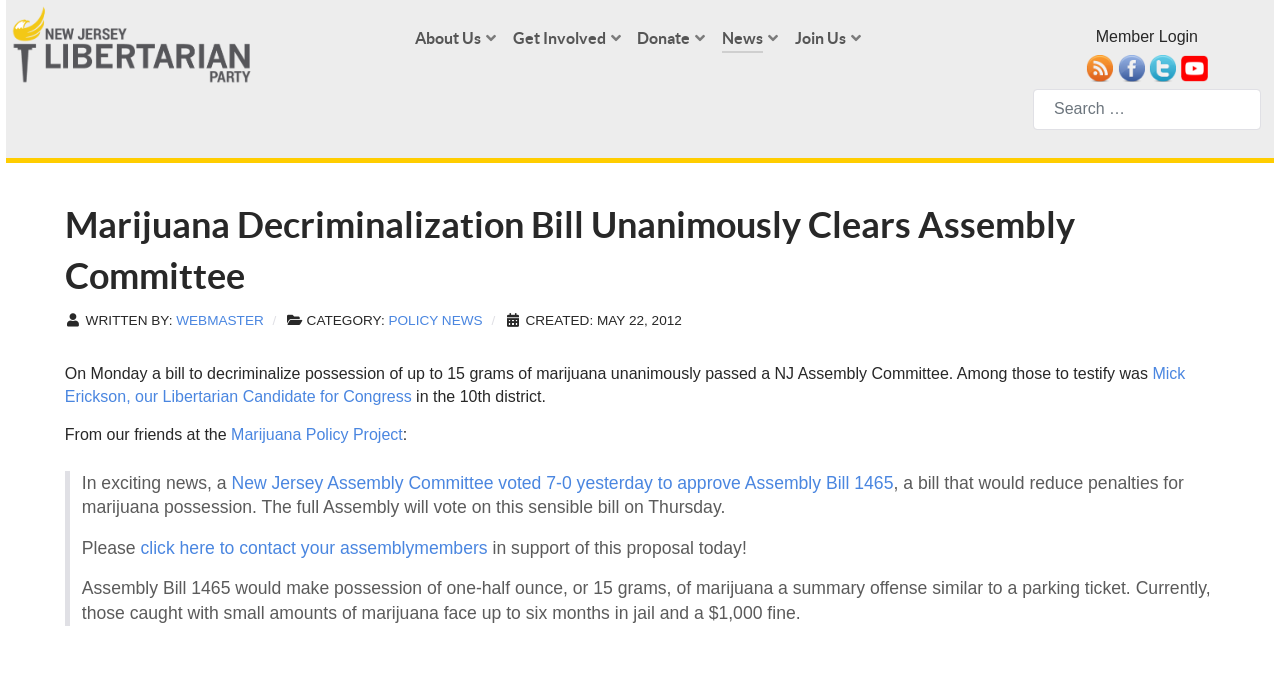Find the bounding box coordinates for the HTML element described in this sentence: "Webmaster". Provide the coordinates as four float numbers between 0 and 1, in the format [left, top, right, bottom].

[0.138, 0.447, 0.206, 0.469]